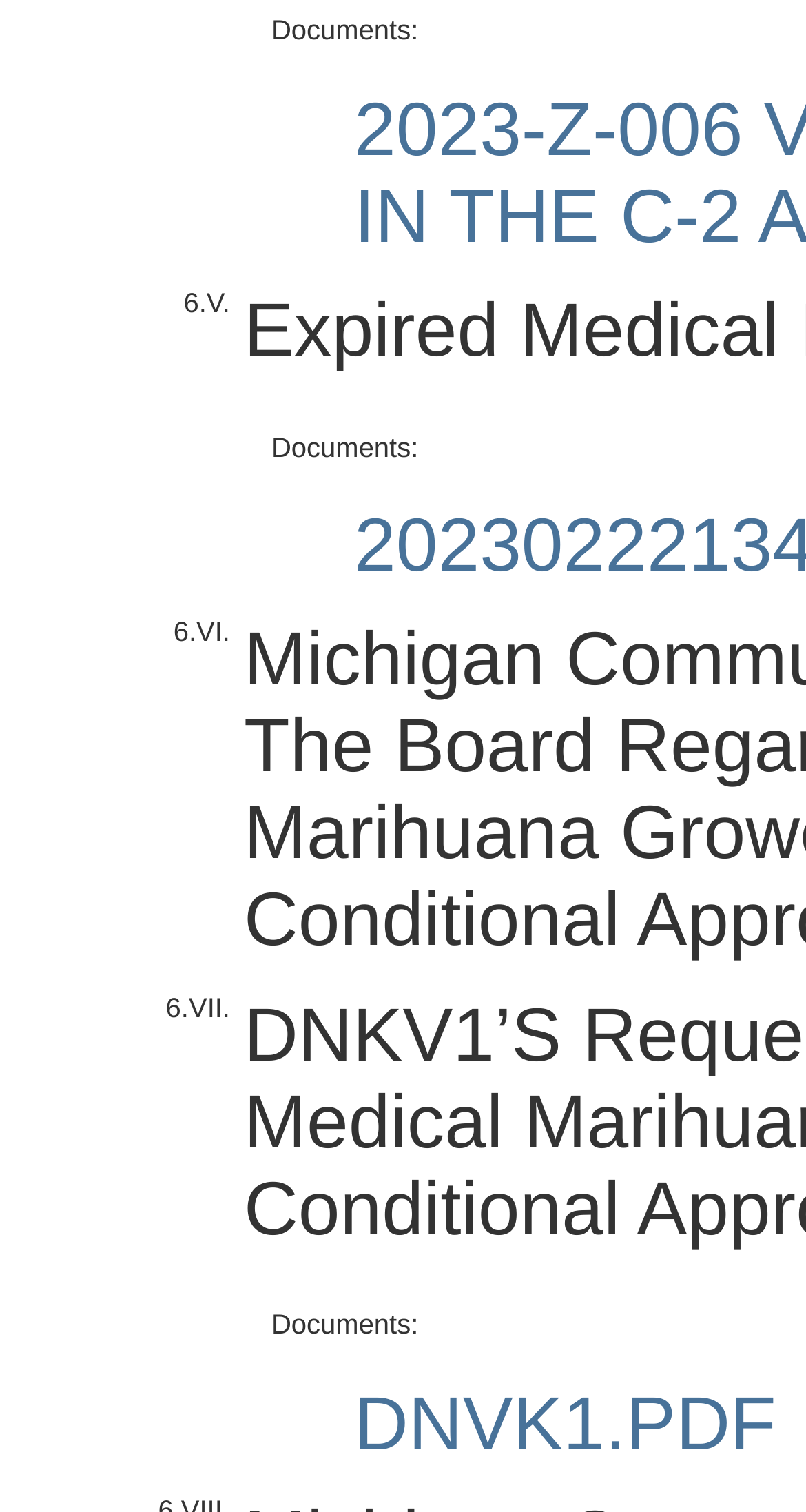How many sections are listed?
Use the image to answer the question with a single word or phrase.

3